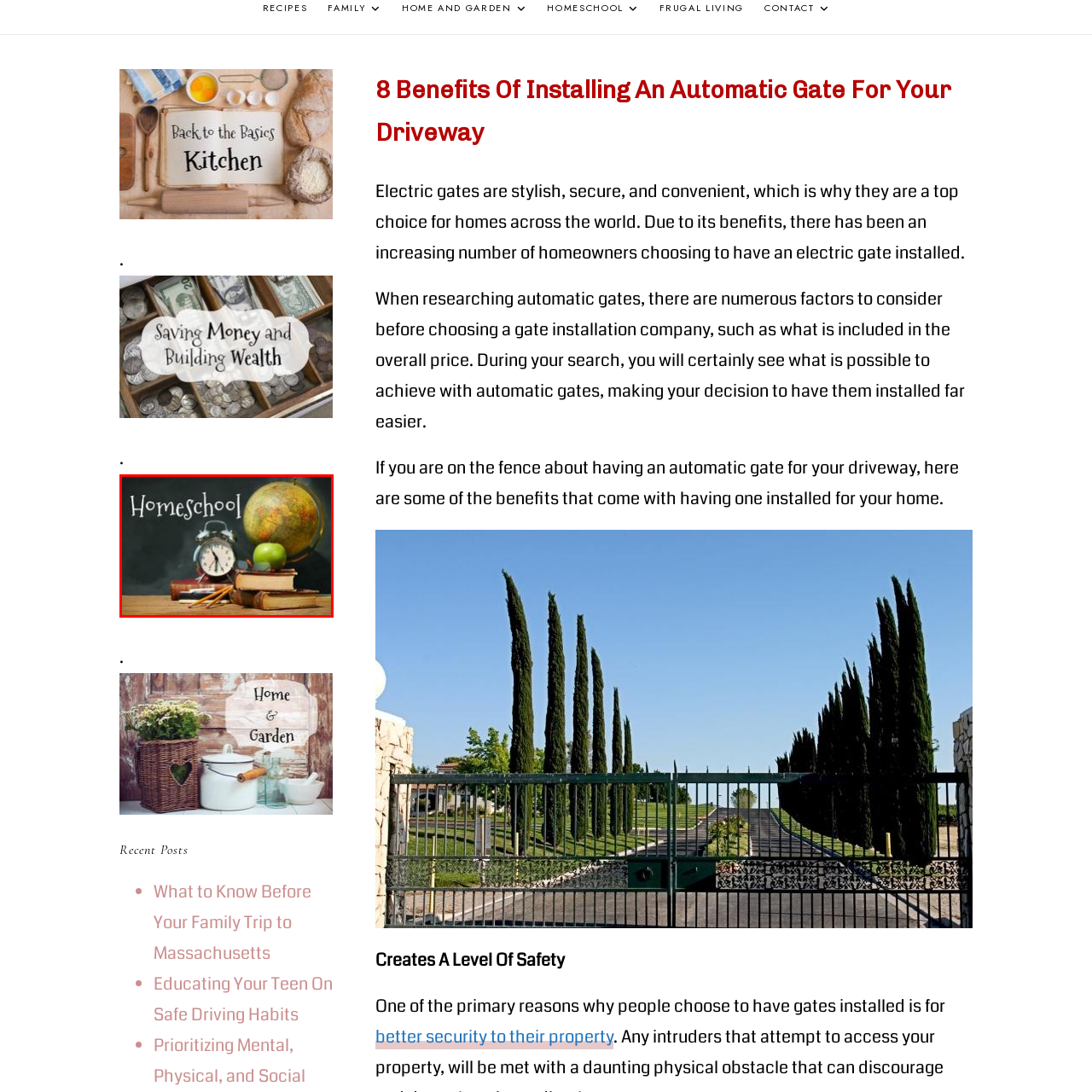What is the significance of the green apple?  
Pay attention to the image within the red frame and give a detailed answer based on your observations from the image.

The fresh green apple adds a pop of color to the composition and is often associated with learning and nourishment, symbolizing the growth and development of the learners in the homeschooling environment.